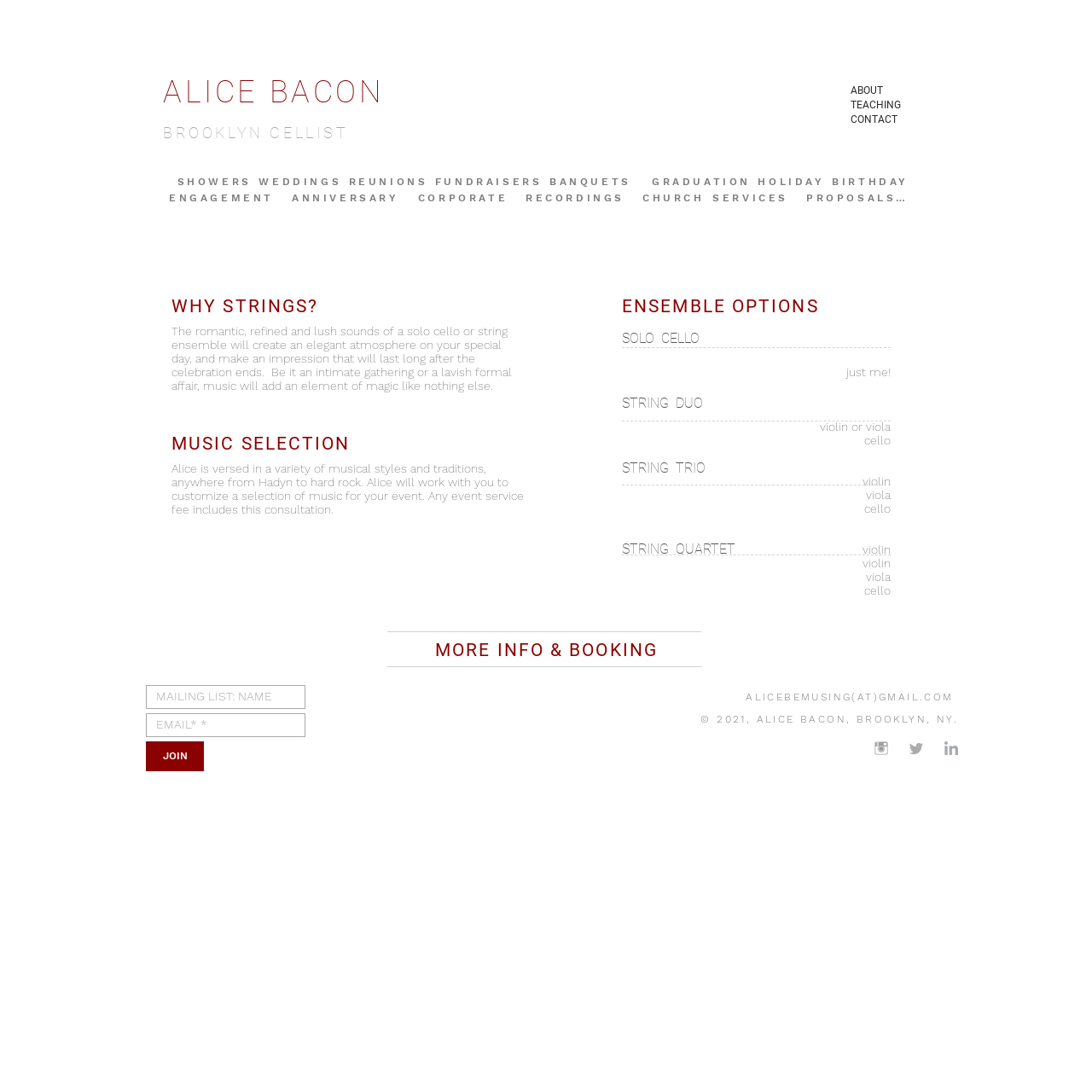Pinpoint the bounding box coordinates of the element that must be clicked to accomplish the following instruction: "Enter your name in the 'MAILING LIST: NAME' field". The coordinates should be in the format of four float numbers between 0 and 1, i.e., [left, top, right, bottom].

[0.134, 0.627, 0.28, 0.649]